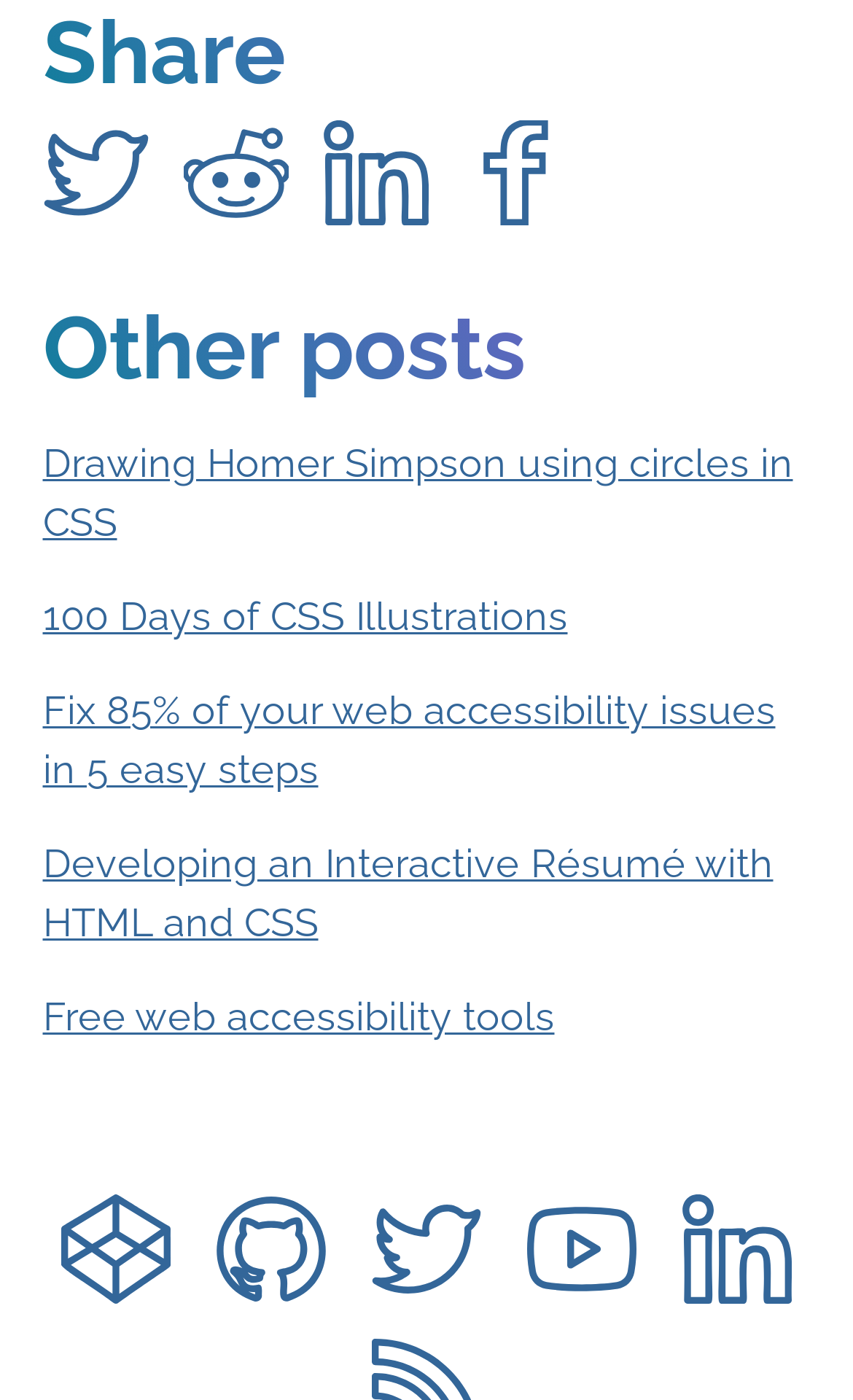What is the topic of the popular blog posts?
Please respond to the question with a detailed and well-explained answer.

I inferred this by examining the links under the 'Popular blog posts' navigation, which include titles such as 'Drawing Homer Simpson using circles in CSS', '100 Days of CSS Illustrations', and 'Fix 85% of your web accessibility issues in 5 easy steps'.